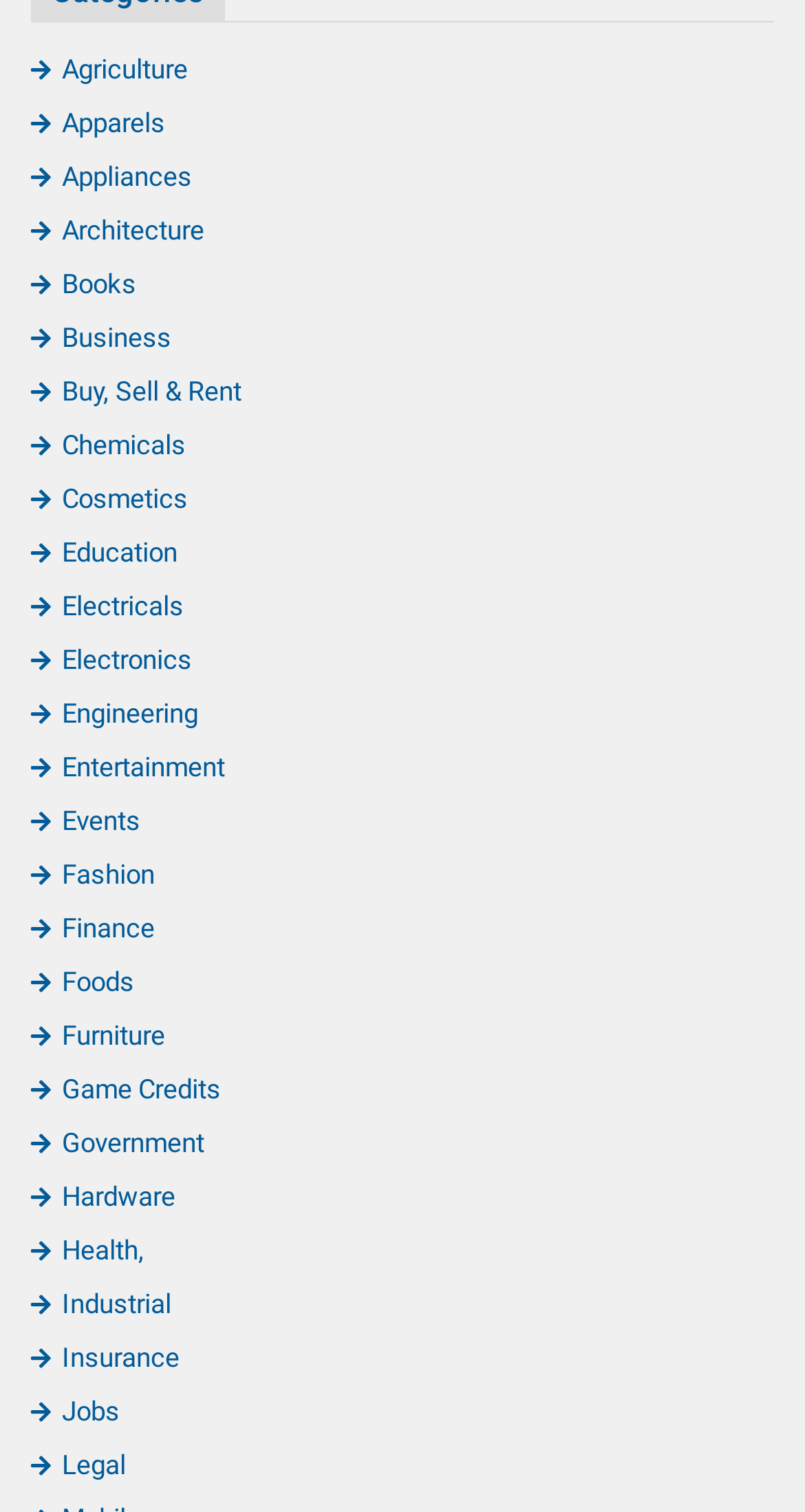Answer succinctly with a single word or phrase:
Are the categories listed in alphabetical order?

Yes